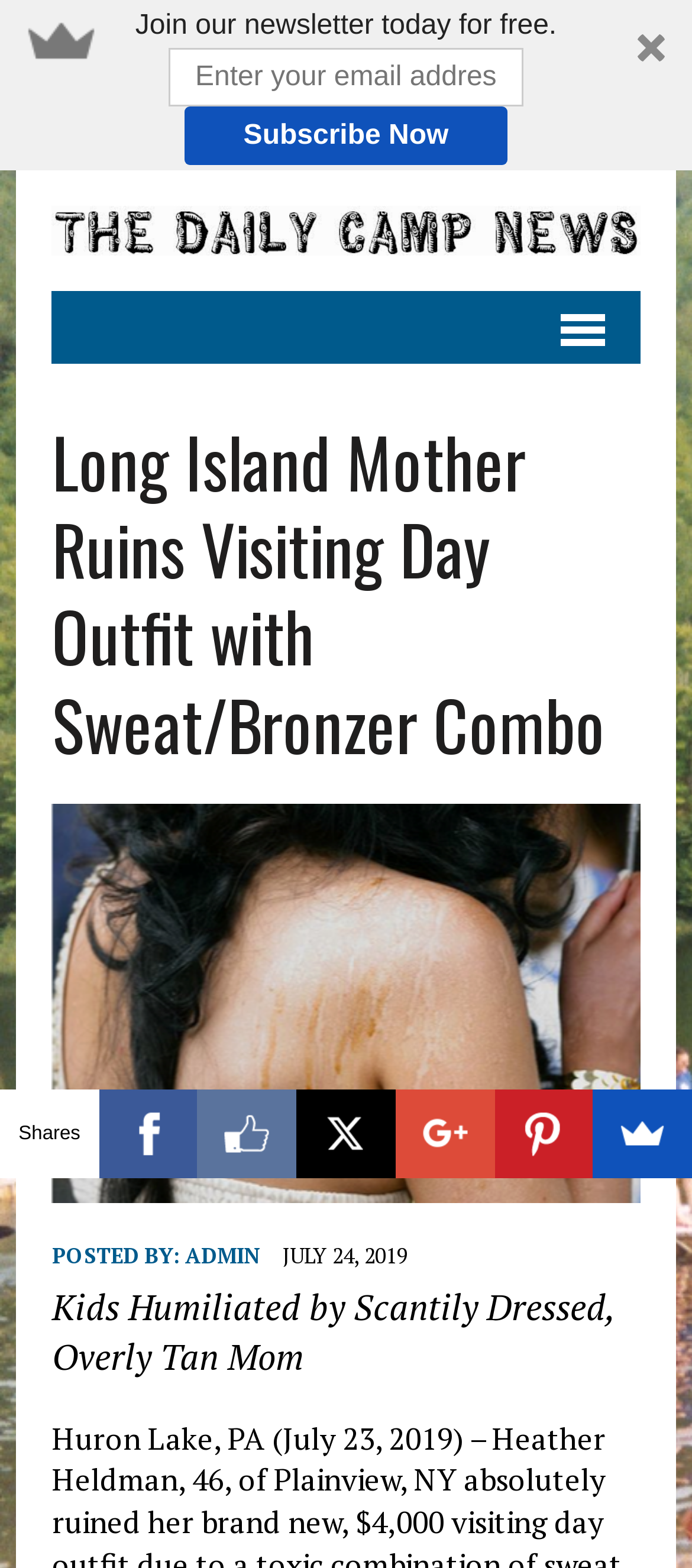Find the bounding box coordinates for the area that must be clicked to perform this action: "Read the article".

[0.075, 0.818, 0.888, 0.88]